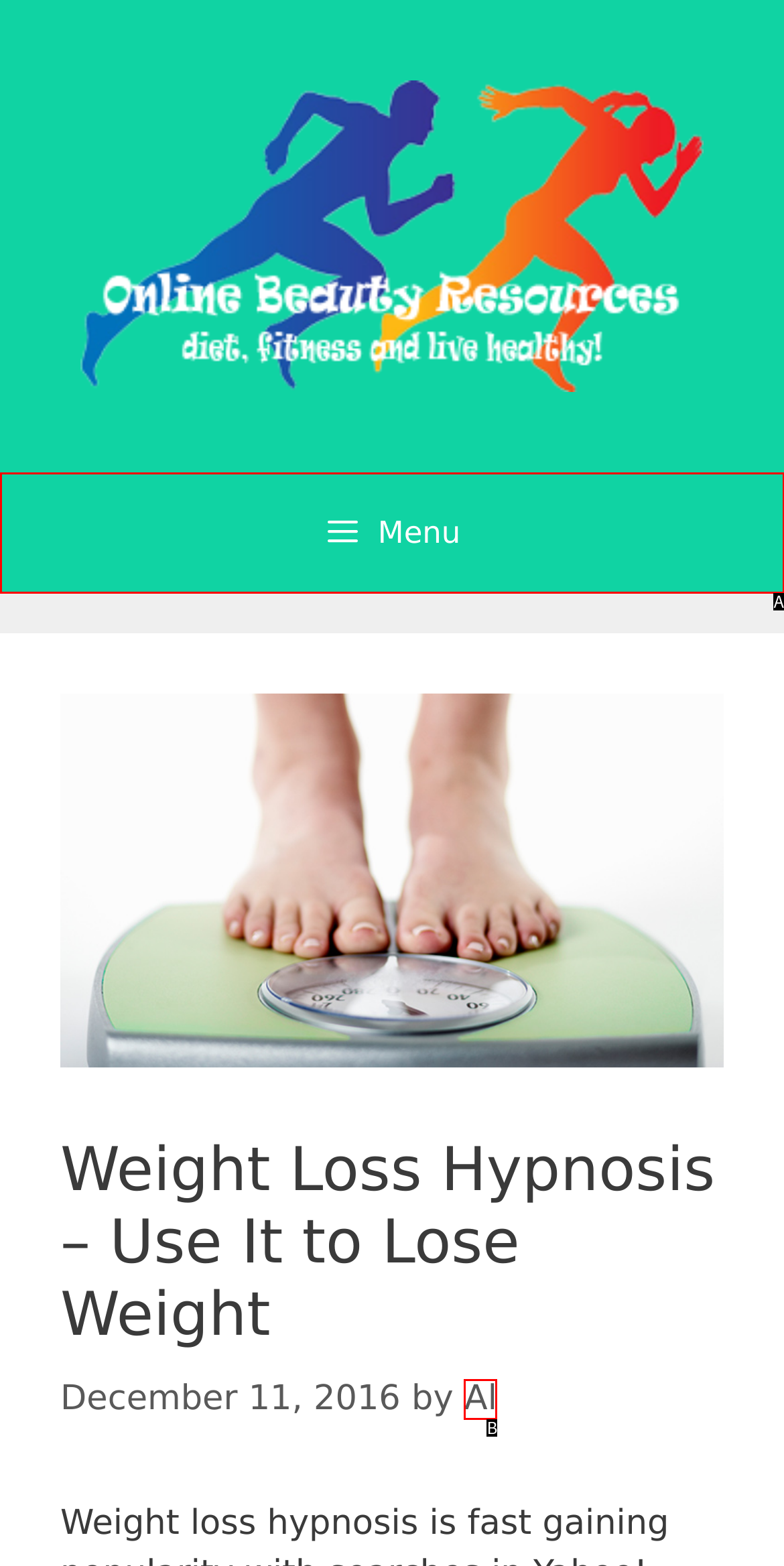Determine which UI element matches this description: Al
Reply with the appropriate option's letter.

B